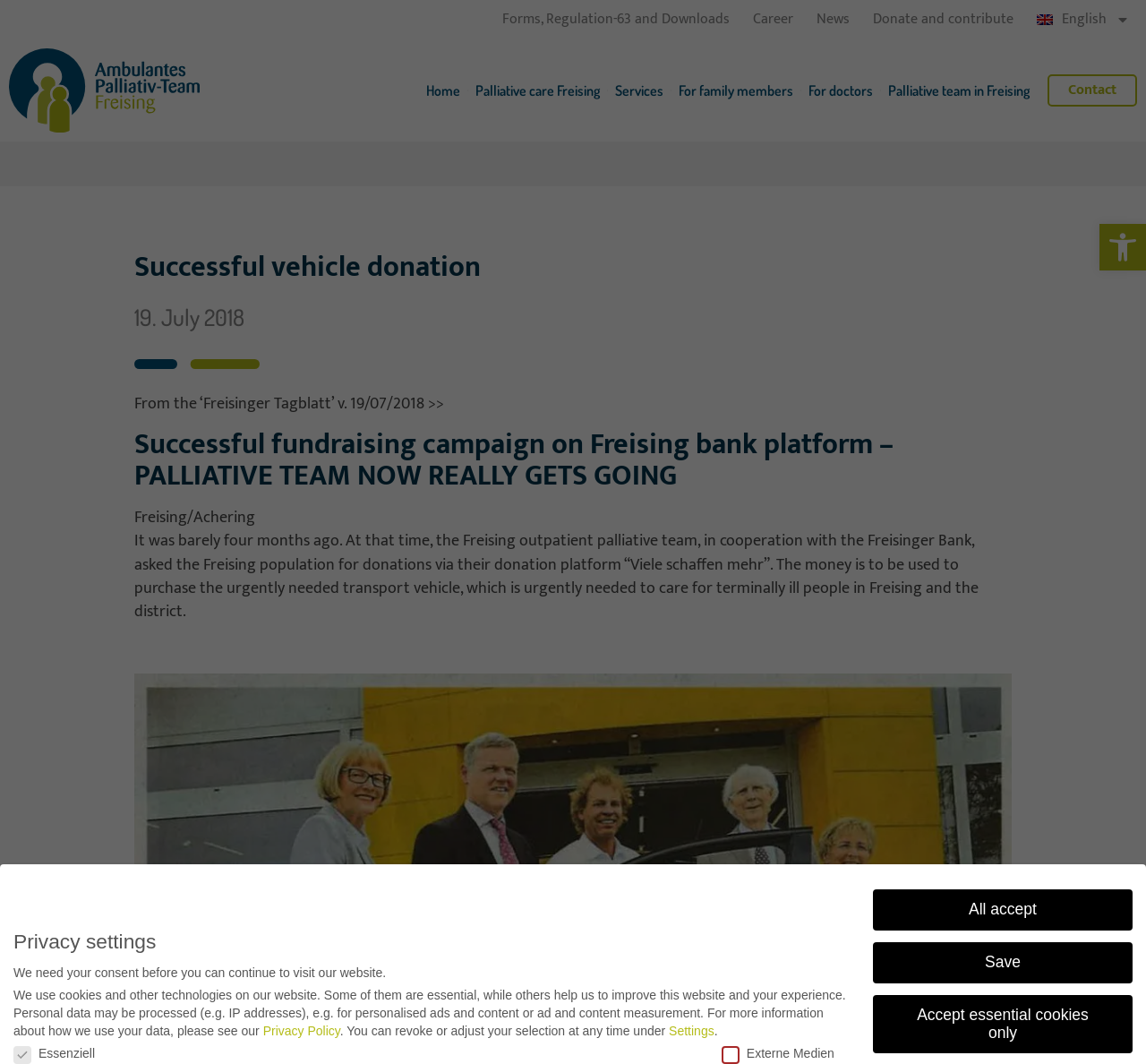Show the bounding box coordinates of the region that should be clicked to follow the instruction: "Click the 'Donate and contribute' link."

[0.755, 0.008, 0.891, 0.029]